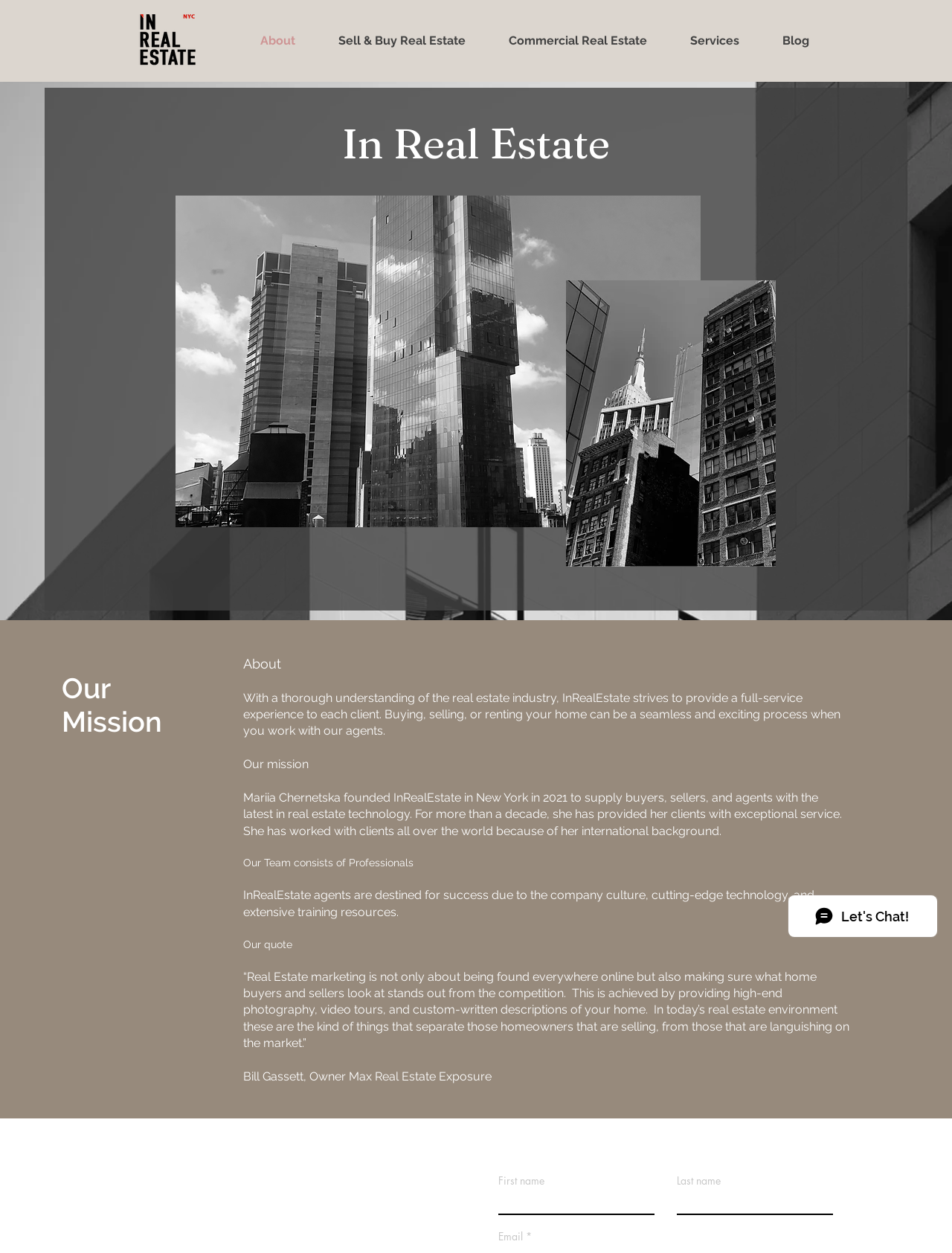Identify the bounding box coordinates for the UI element that matches this description: "Sell & Buy Real Estate".

[0.333, 0.018, 0.512, 0.047]